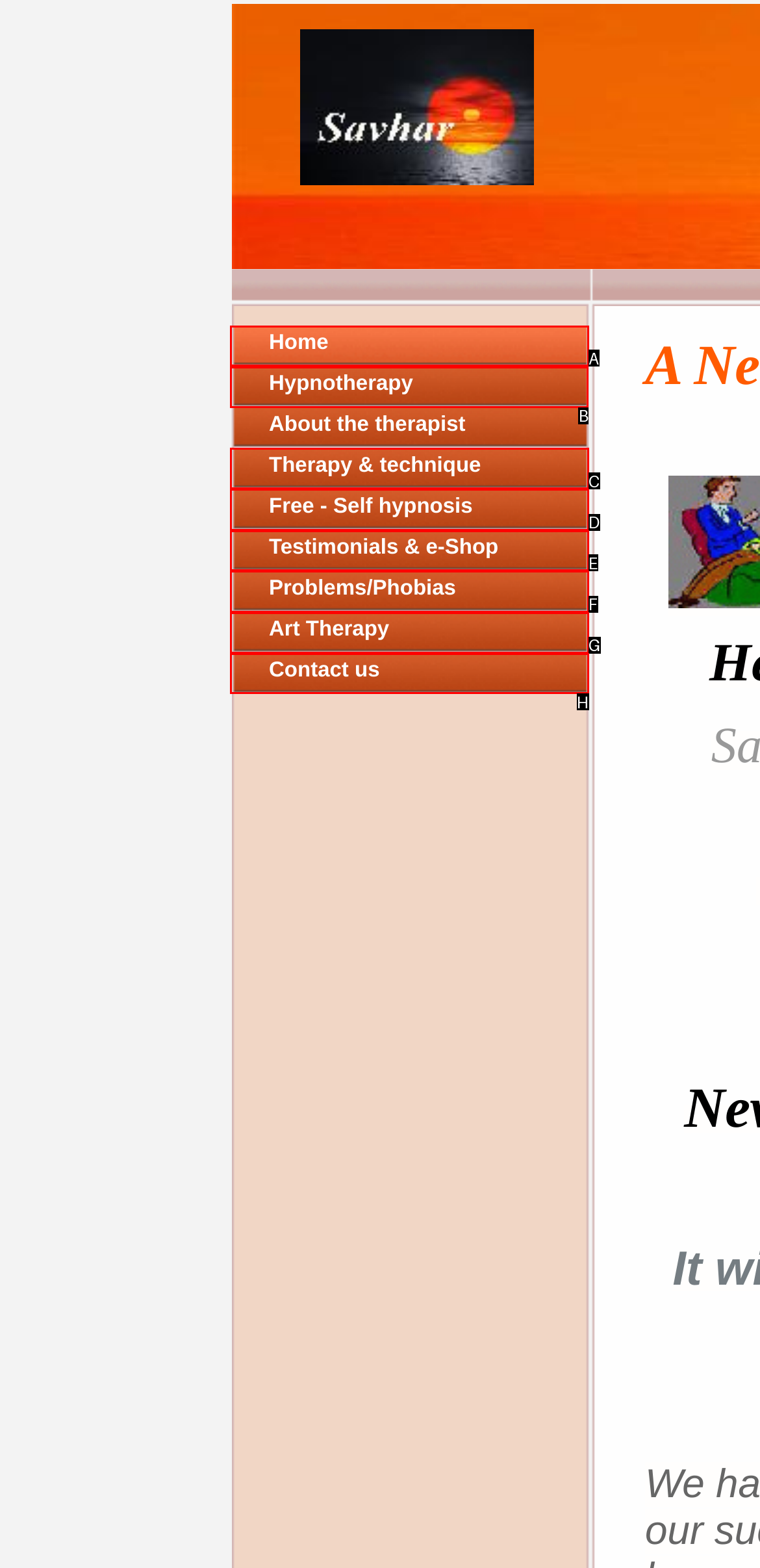Choose the letter that corresponds to the correct button to accomplish the task: learn about hypnotherapy
Reply with the letter of the correct selection only.

B